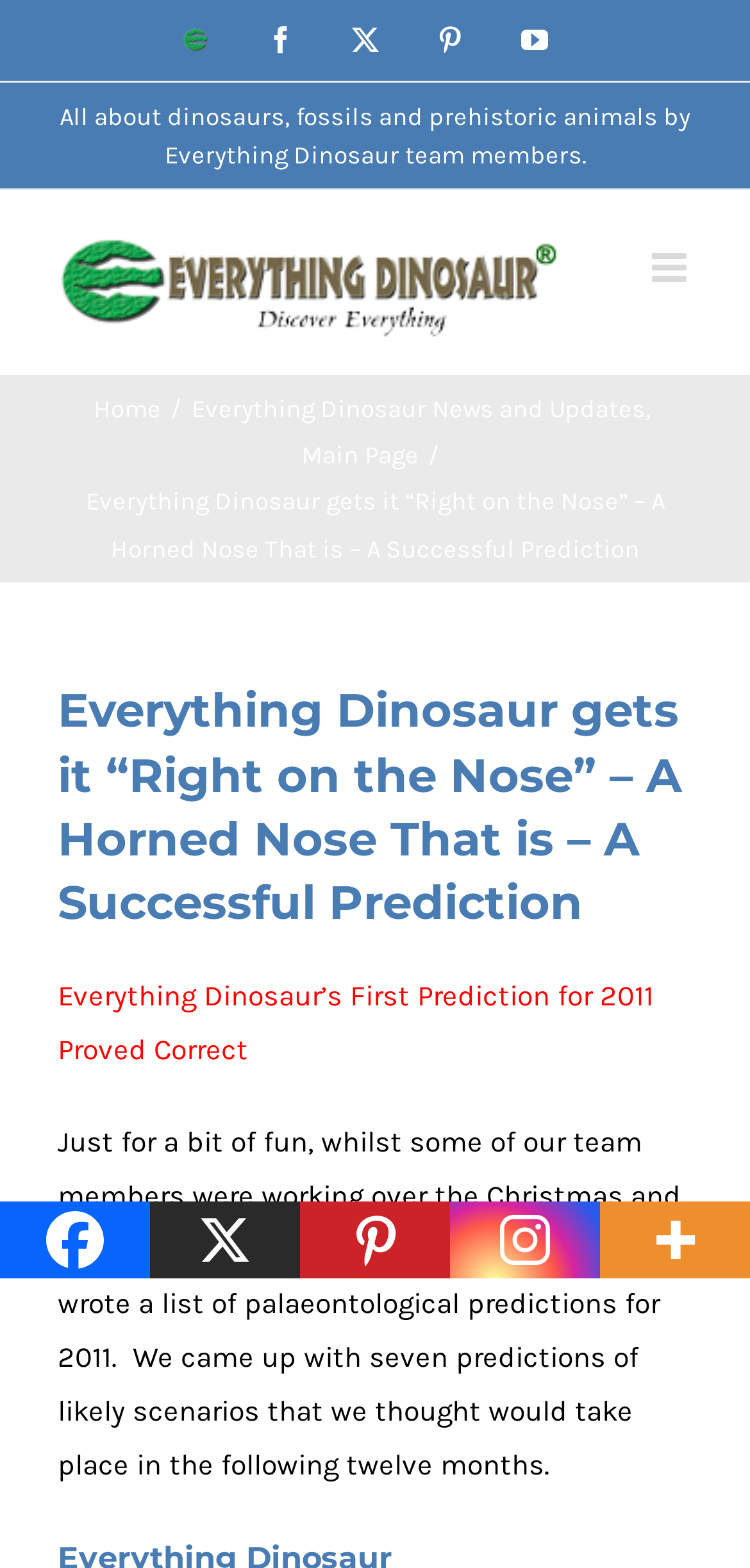Provide a comprehensive caption for the webpage.

The webpage is about Everything Dinosaur, a team that makes predictions about dinosaur discoveries. At the top left, there is a website logo and a link to the website. Next to it, there are social media links to Facebook, X, Pinterest, and YouTube. Below these links, there is a static text describing the website's content, which is about dinosaurs, fossils, and prehistoric animals.

On the top right, there is a toggle button to open the mobile menu. Below it, there is a page title bar with links to the home page, news and updates, and the main page. The main content of the webpage is an article with a heading that reads "Everything Dinosaur gets it “Right on the Nose” – A Horned Nose That is – A Successful Prediction". The article discusses the team's successful prediction of a new species of horned dinosaur.

The article is divided into several paragraphs, with the first paragraph describing the team's prediction for 2011. The subsequent paragraphs provide more details about the prediction. At the bottom of the article, there are social media links to Facebook, X, Pinterest, Instagram, and More, along with their corresponding icons. Finally, there is a "Go to Top" link at the bottom right of the page.